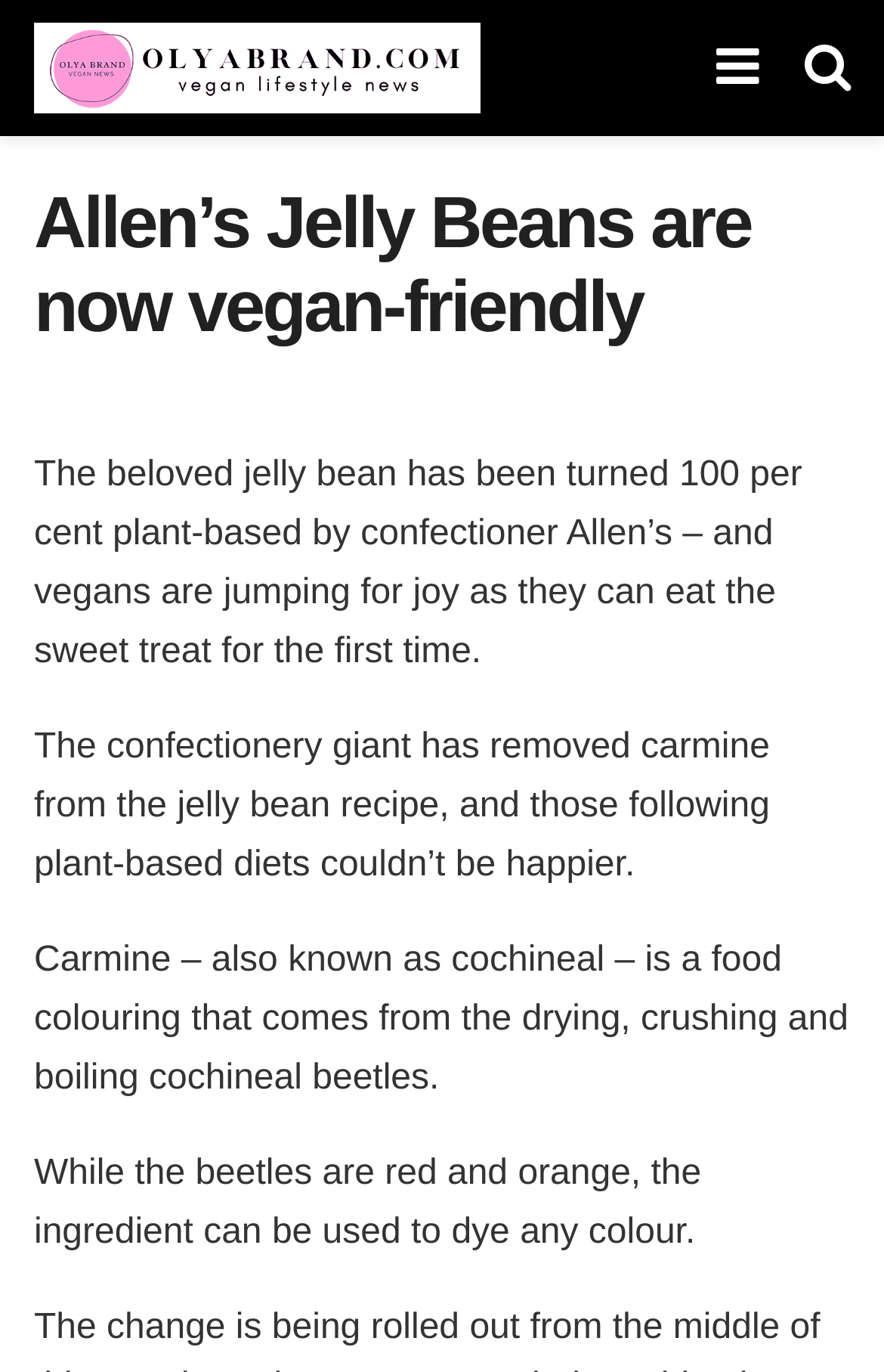What is carmine made from?
Based on the screenshot, answer the question with a single word or phrase.

Cochineal beetles